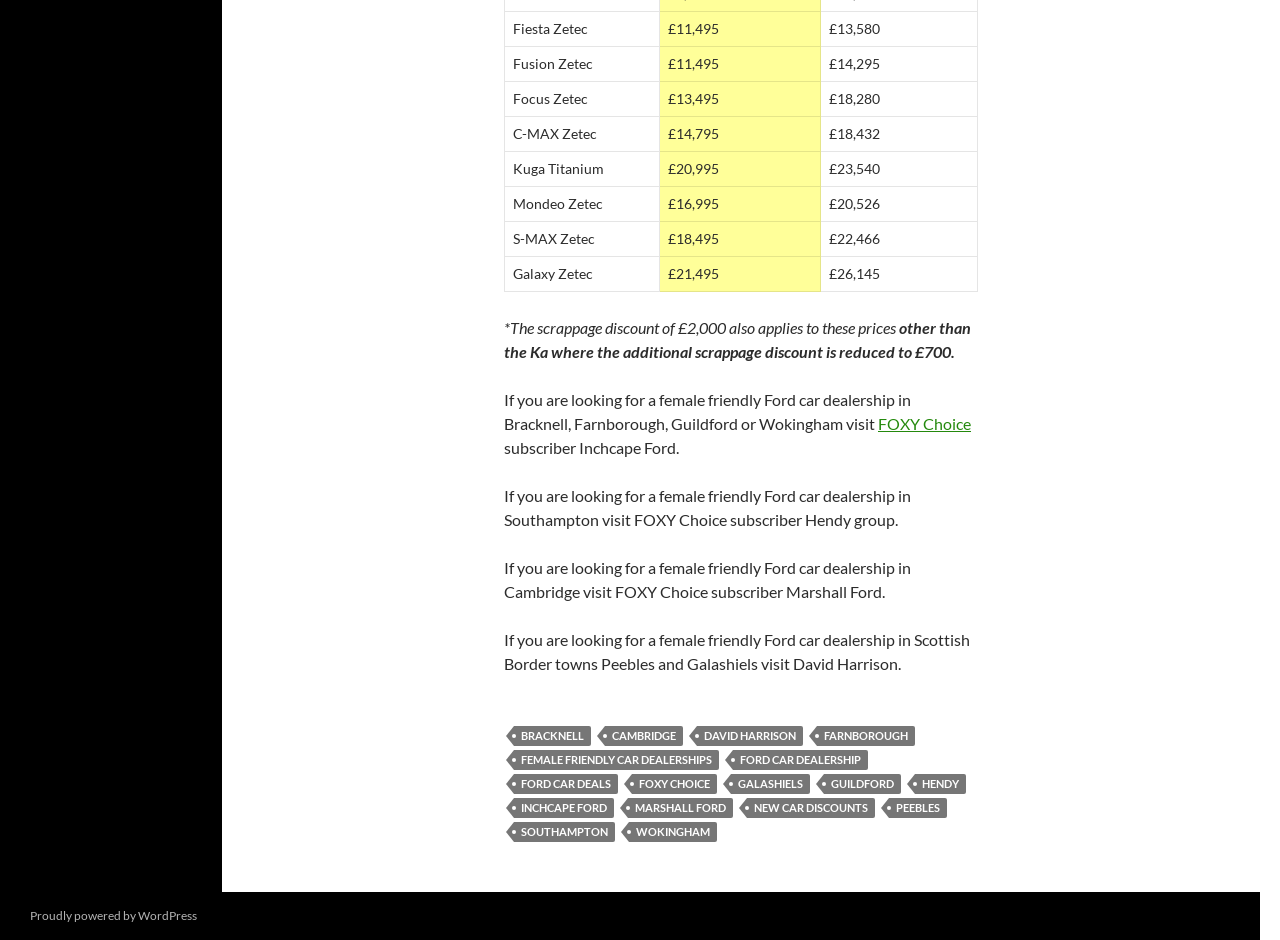Find the bounding box of the UI element described as: "Cambridge". The bounding box coordinates should be given as four float values between 0 and 1, i.e., [left, top, right, bottom].

[0.473, 0.772, 0.534, 0.794]